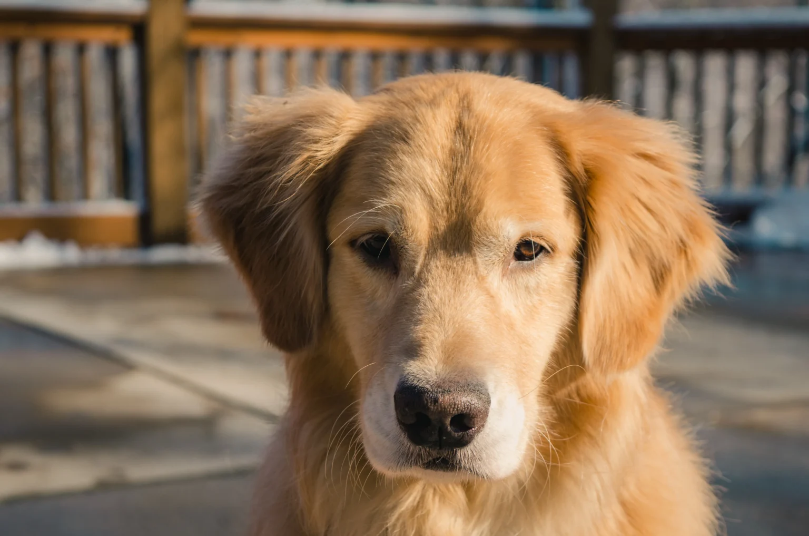Give a comprehensive caption that covers the entire image content.

The image features a golden retriever gazing directly at the camera, showcasing its expressive and gentle face. The dog's soft fur shines in warm hues, indicative of its friendly and approachable nature. In the background, a wooden railing is visible, hinting at an outdoor setting, possibly indicating a cozy backyard or garden. The lighting enhances the dog's features, capturing the essence of this beloved breed known for its loyalty and companionship. This portrayal complements the theme of golden retriever rescues, emphasizing the importance of finding loving homes for dogs like this one.